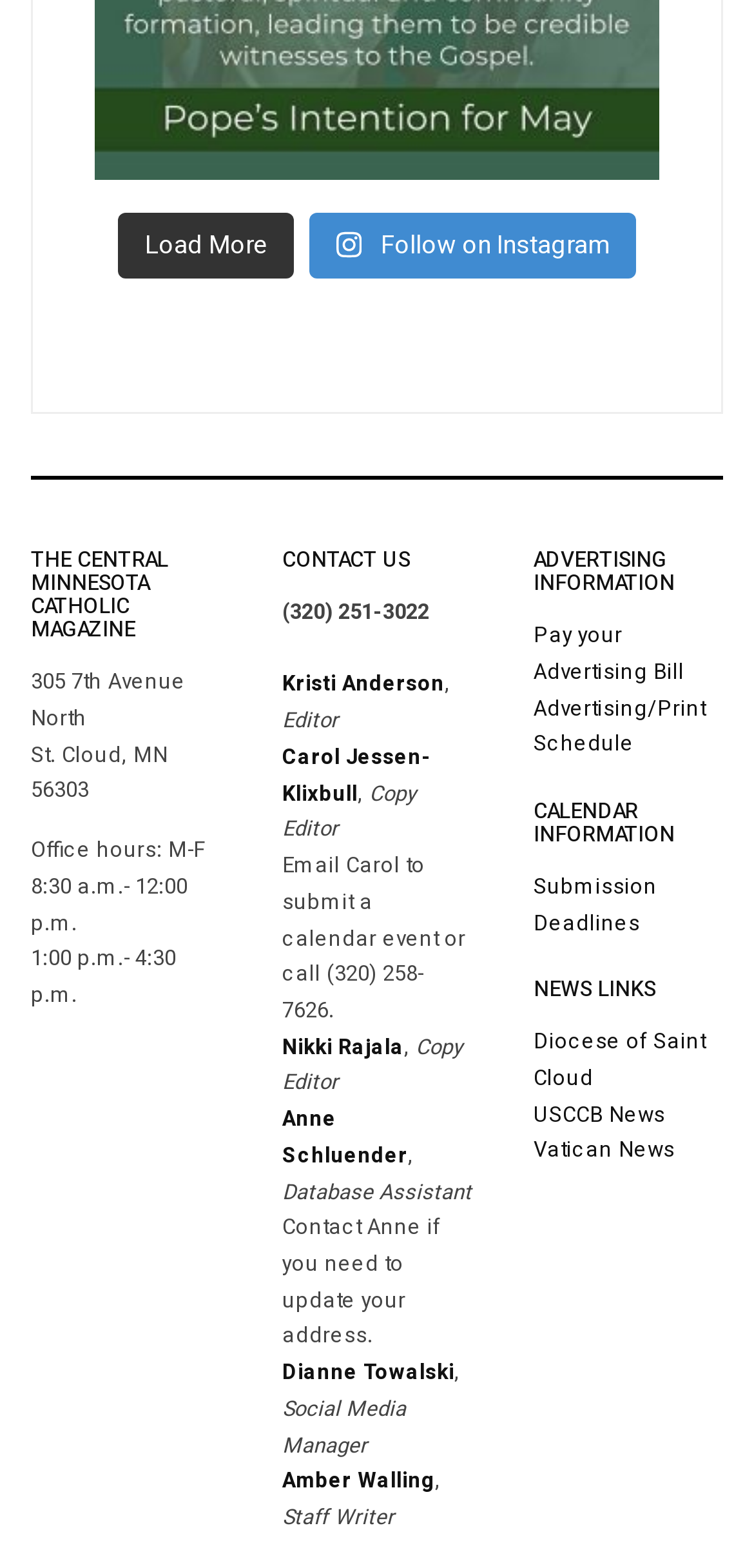Find the bounding box coordinates of the element I should click to carry out the following instruction: "Contact Kristi Anderson".

[0.374, 0.427, 0.59, 0.447]